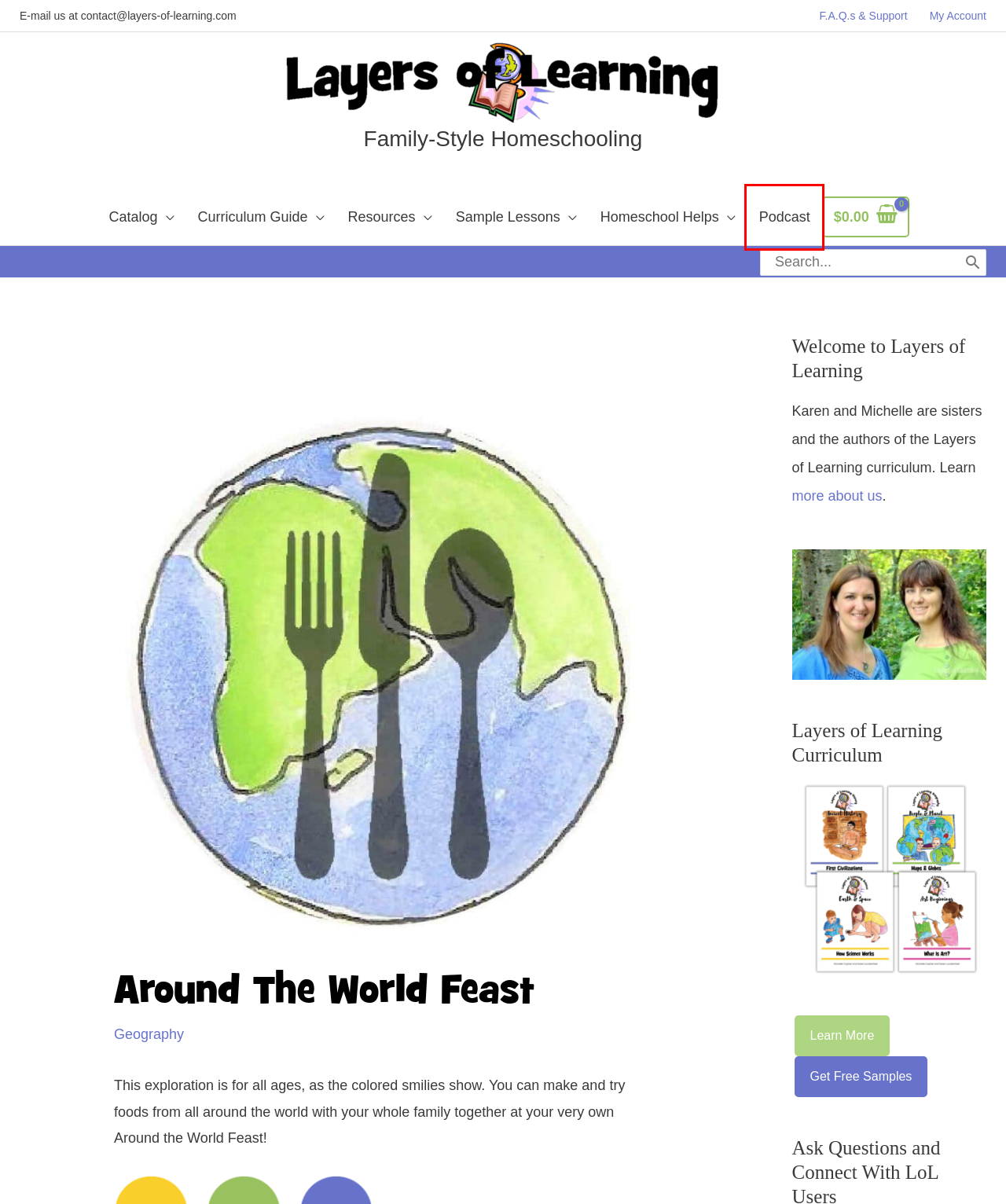Check out the screenshot of a webpage with a red rectangle bounding box. Select the best fitting webpage description that aligns with the new webpage after clicking the element inside the bounding box. Here are the candidates:
A. Geography Archives - Layers of Learning
B. F.A.Q.s & Support - Layers of Learning
C. Catalog - Layers of Learning
D. Curriculum Guide for Layers of Learning
E. Layers of Learning
F. Newsletter
G. Sample Lessons Archives - Layers of Learning
H. Podcast Archives - Layers of Learning

H